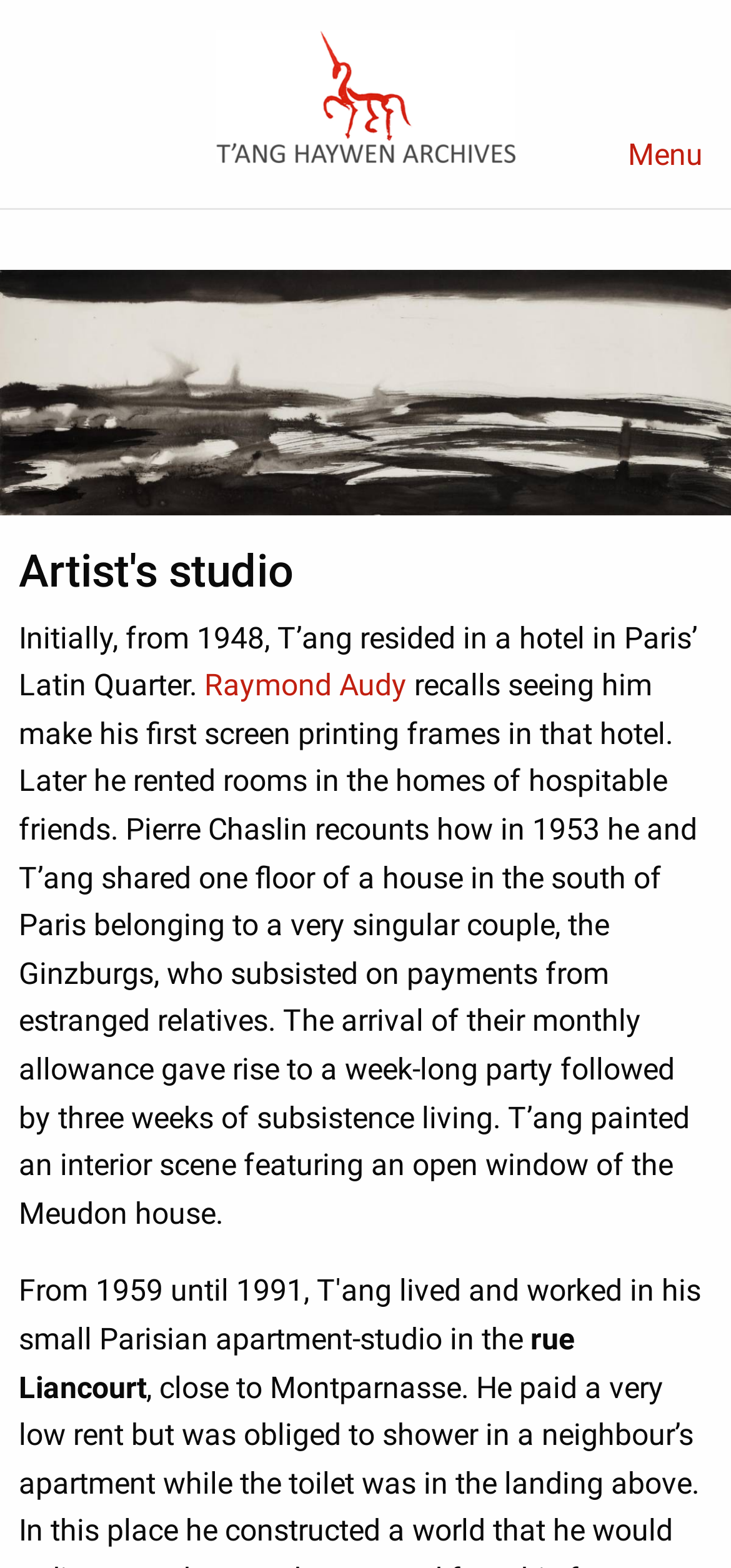What is the name of the street where T’ang painted an interior scene?
Please ensure your answer to the question is detailed and covers all necessary aspects.

The webpage mentions that T’ang painted an interior scene featuring an open window of the Meudon house, which is located on rue Liancourt, as stated in the StaticText element with bounding box coordinates [0.026, 0.843, 0.787, 0.896].